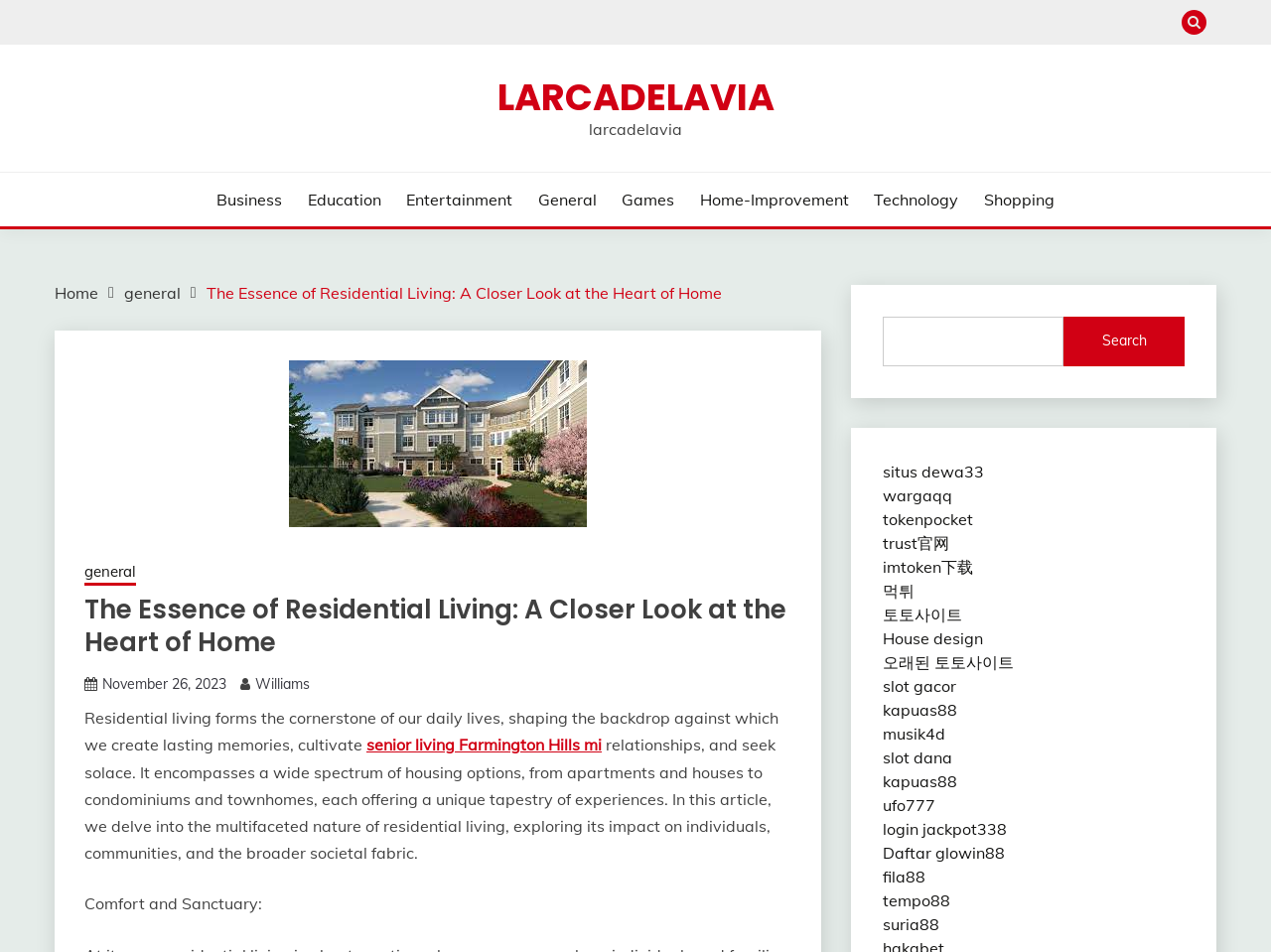What is the text of the second static text element?
Please answer the question with a single word or phrase, referencing the image.

larcadelavia